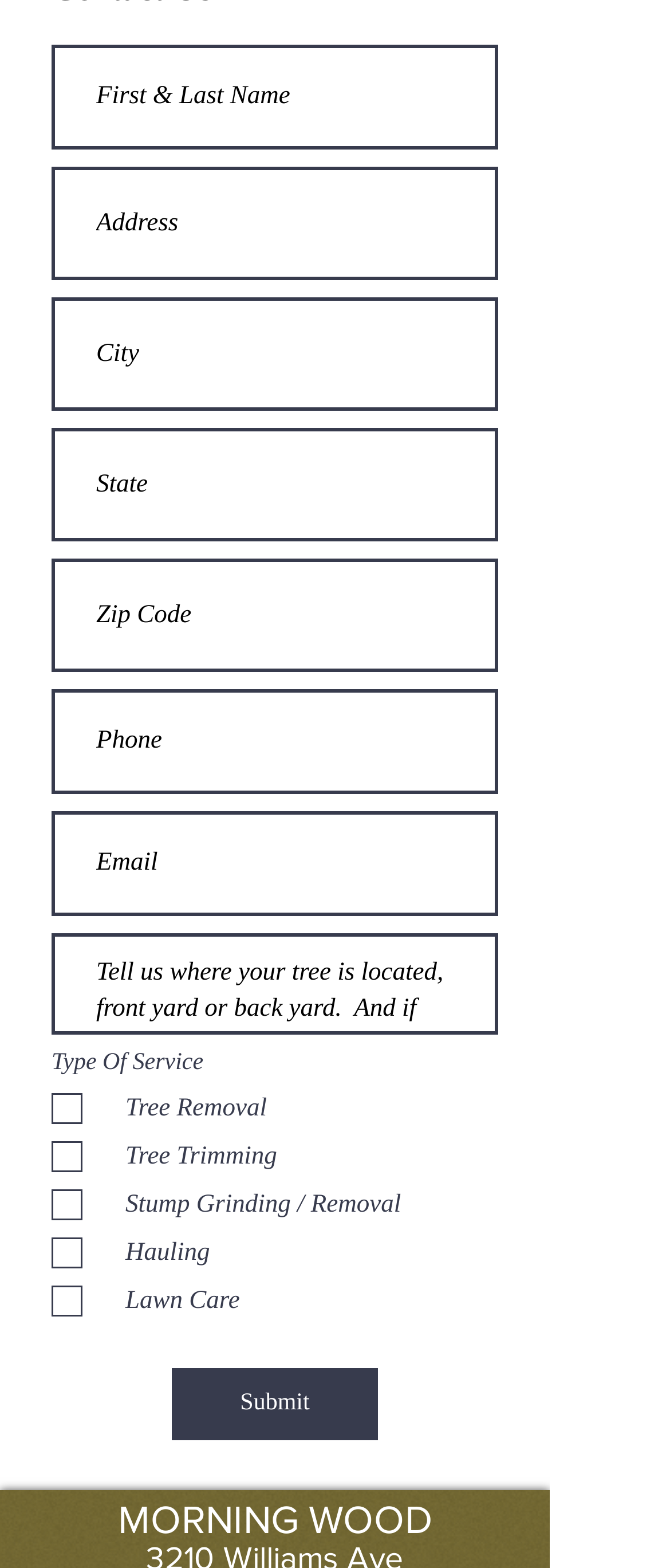Locate the bounding box of the UI element defined by this description: "Submit". The coordinates should be given as four float numbers between 0 and 1, formatted as [left, top, right, bottom].

[0.256, 0.872, 0.564, 0.919]